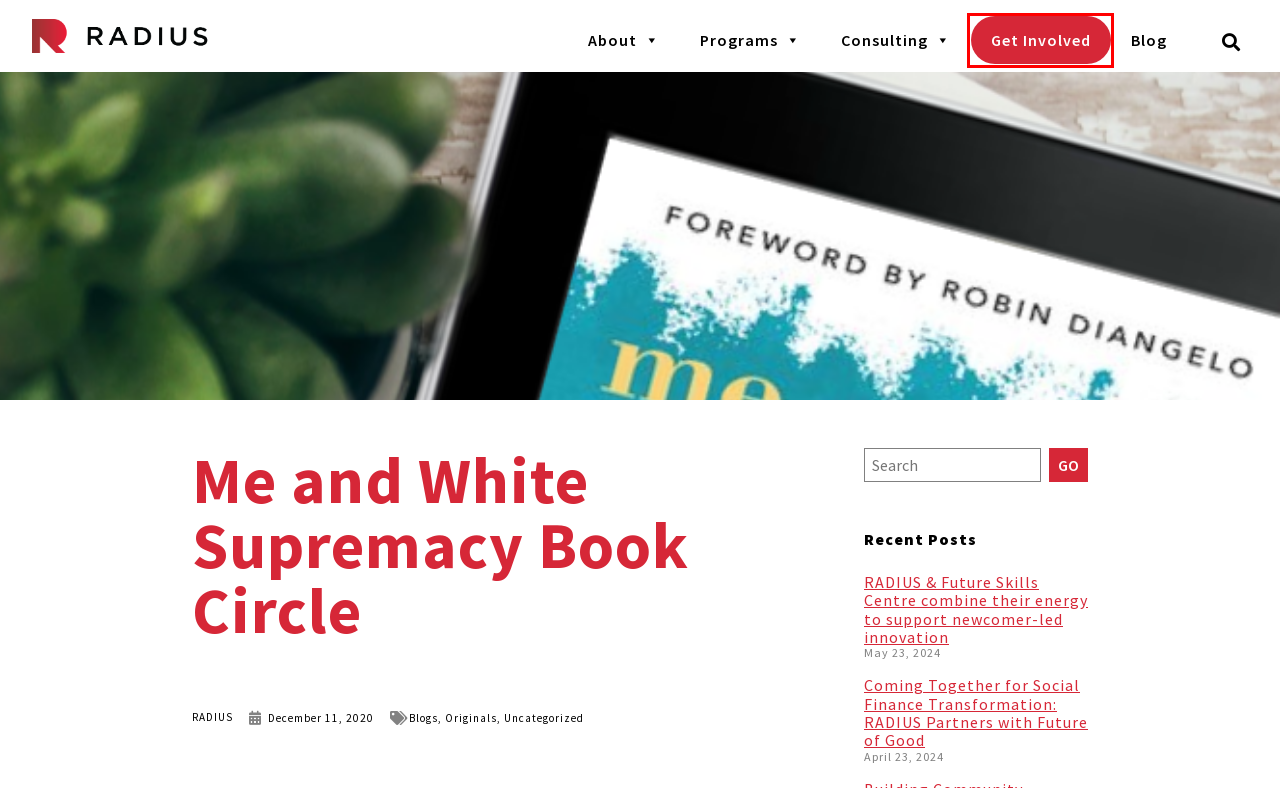Look at the screenshot of a webpage where a red bounding box surrounds a UI element. Your task is to select the best-matching webpage description for the new webpage after you click the element within the bounding box. The available options are:
A. RADIUS | RADIUS SFU
B. About | RADIUS SFU
C. Get Involved | RADIUS SFU
D. Programs | RADIUS SFU
E. Uncategorized | RADIUS SFU
F. Originals | RADIUS SFU
G. Coming Together for Social Finance Transformation: RADIUS Partners with Future of Good | RADIUS SFU
H. December 11, 2020 | RADIUS SFU

C